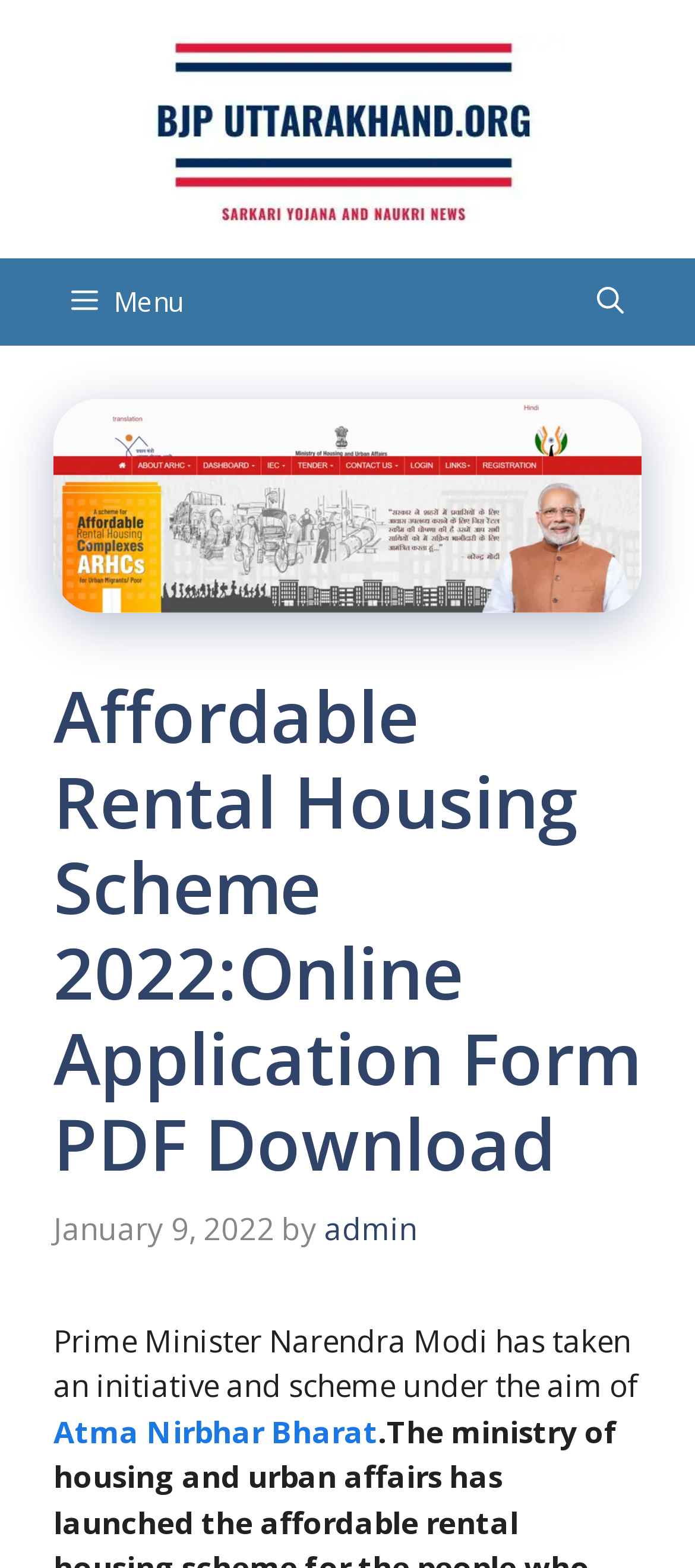Can you find and generate the webpage's heading?

Affordable Rental Housing Scheme 2022:Online Application Form PDF Download